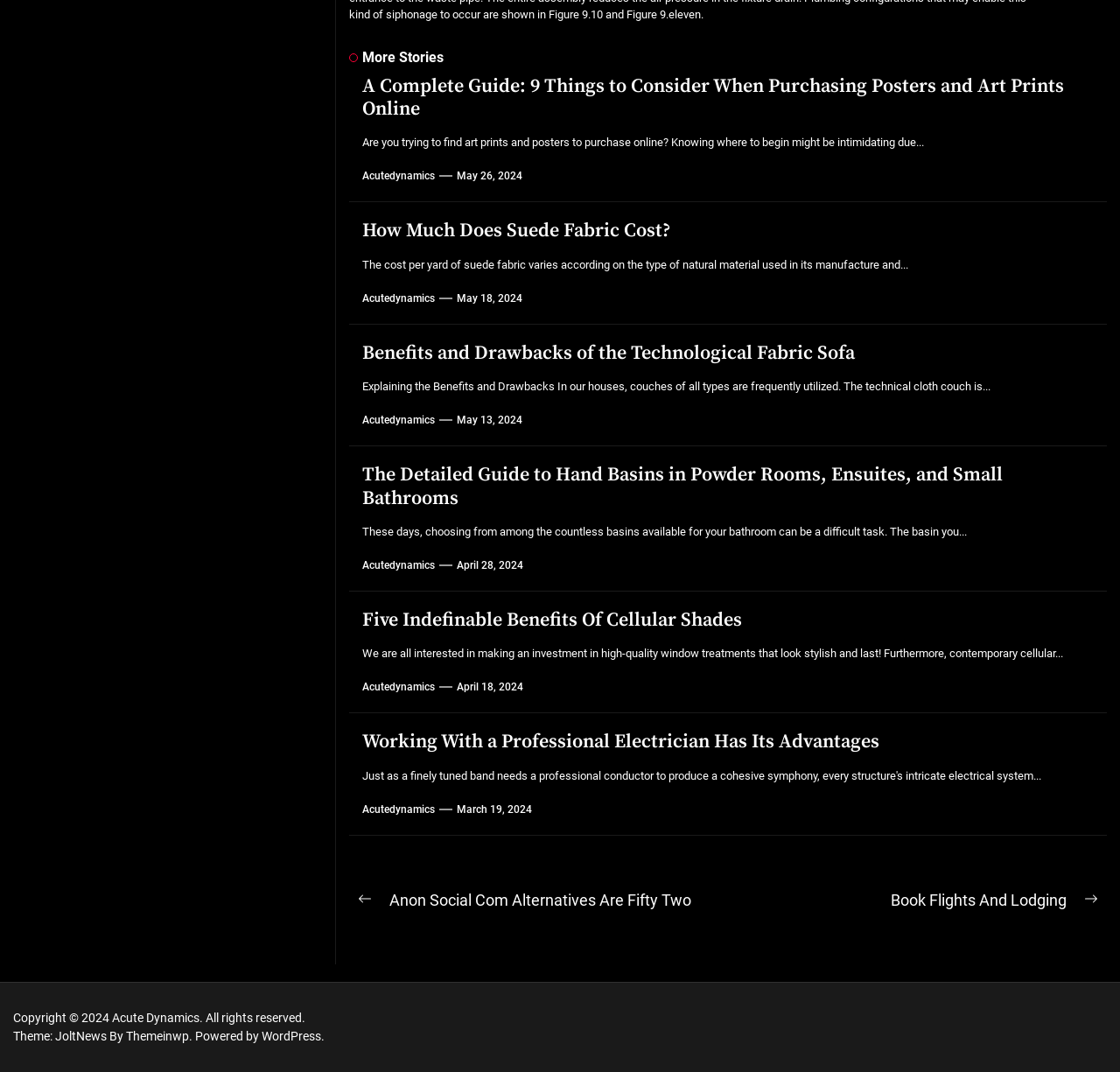Use a single word or phrase to answer the question: 
What is the copyright year of the webpage?

2024